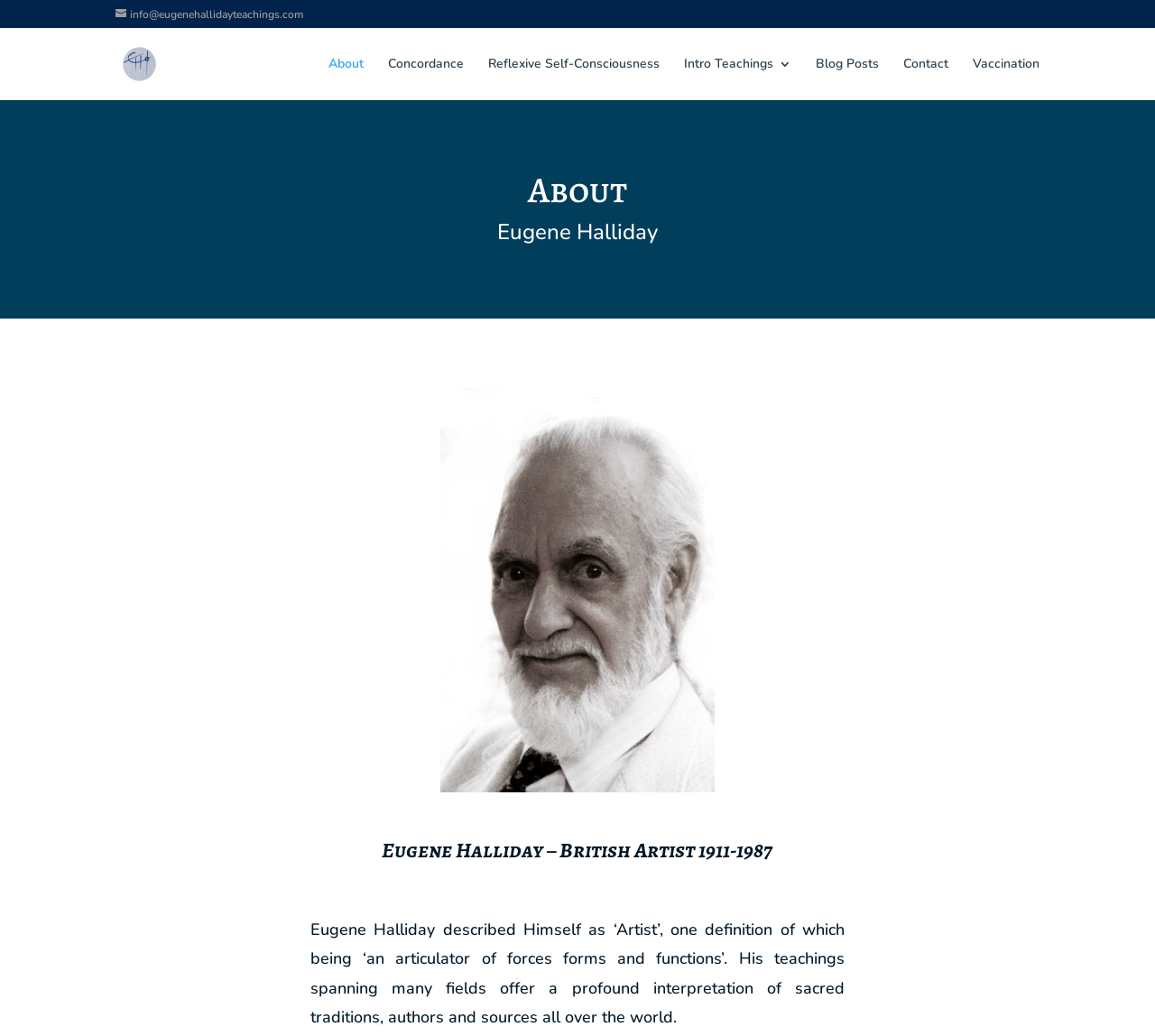Bounding box coordinates should be provided in the format (top-left x, top-left y, bottom-right x, bottom-right y) with all values between 0 and 1. Identify the bounding box for this UI element: Concordance

[0.336, 0.056, 0.402, 0.097]